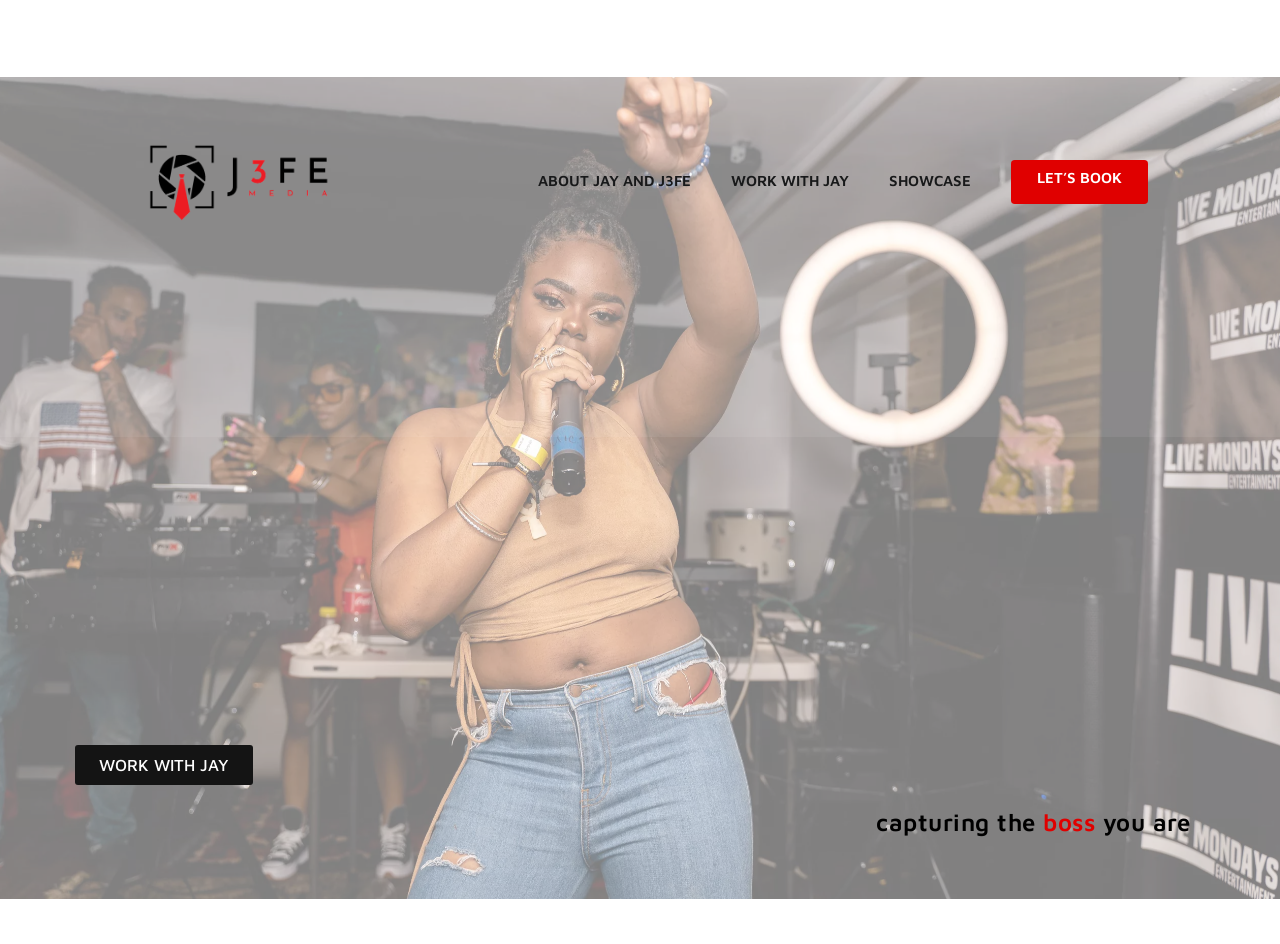Given the description What? How?, predict the bounding box coordinates of the UI element. Ensure the coordinates are in the format (top-left x, top-left y, bottom-right x, bottom-right y) and all values are between 0 and 1.

None